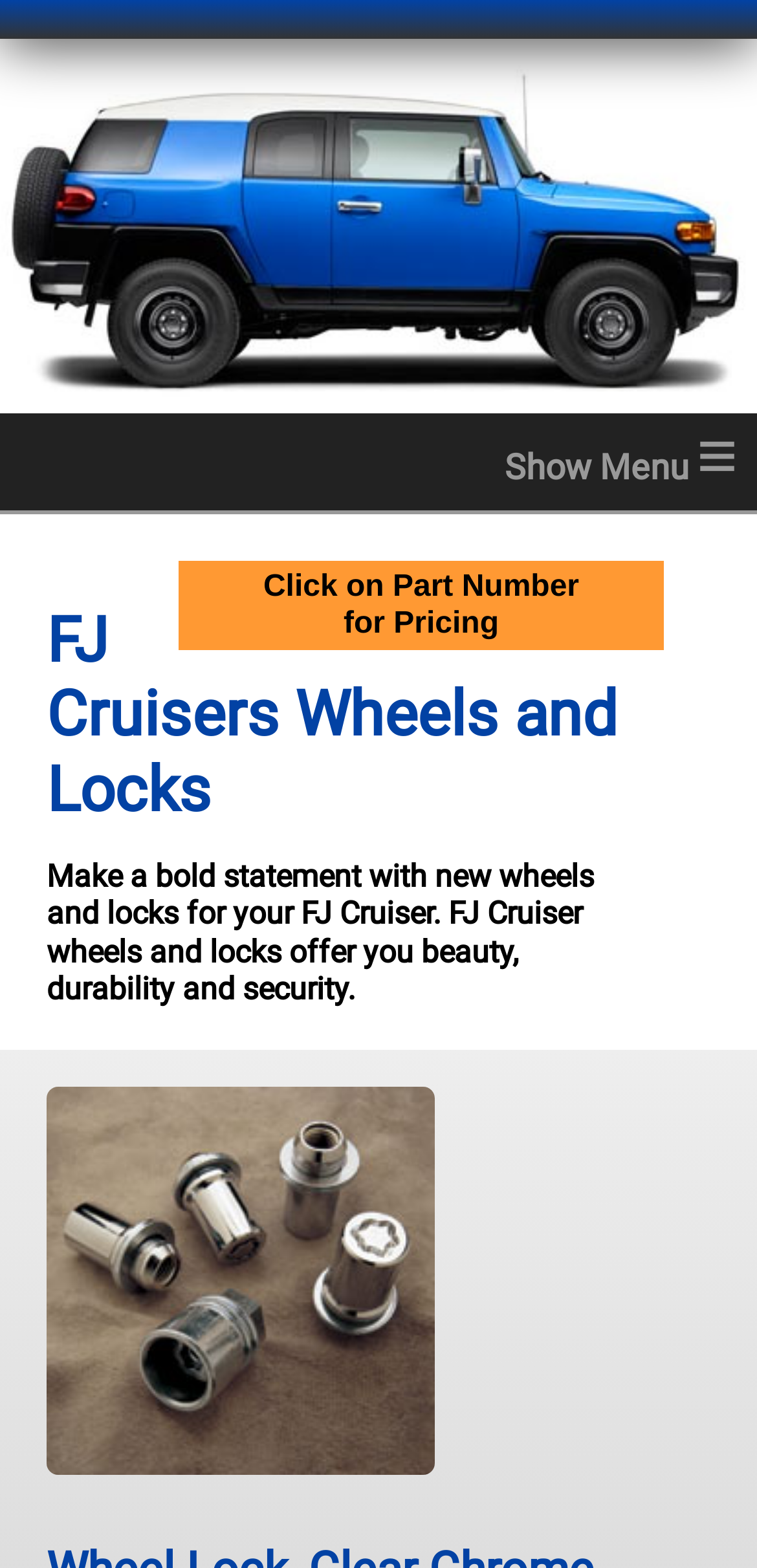What is the purpose of clicking on a part number?
Utilize the information in the image to give a detailed answer to the question.

The static text 'Click on Part Number for Pricing' implies that clicking on a part number will provide pricing information.